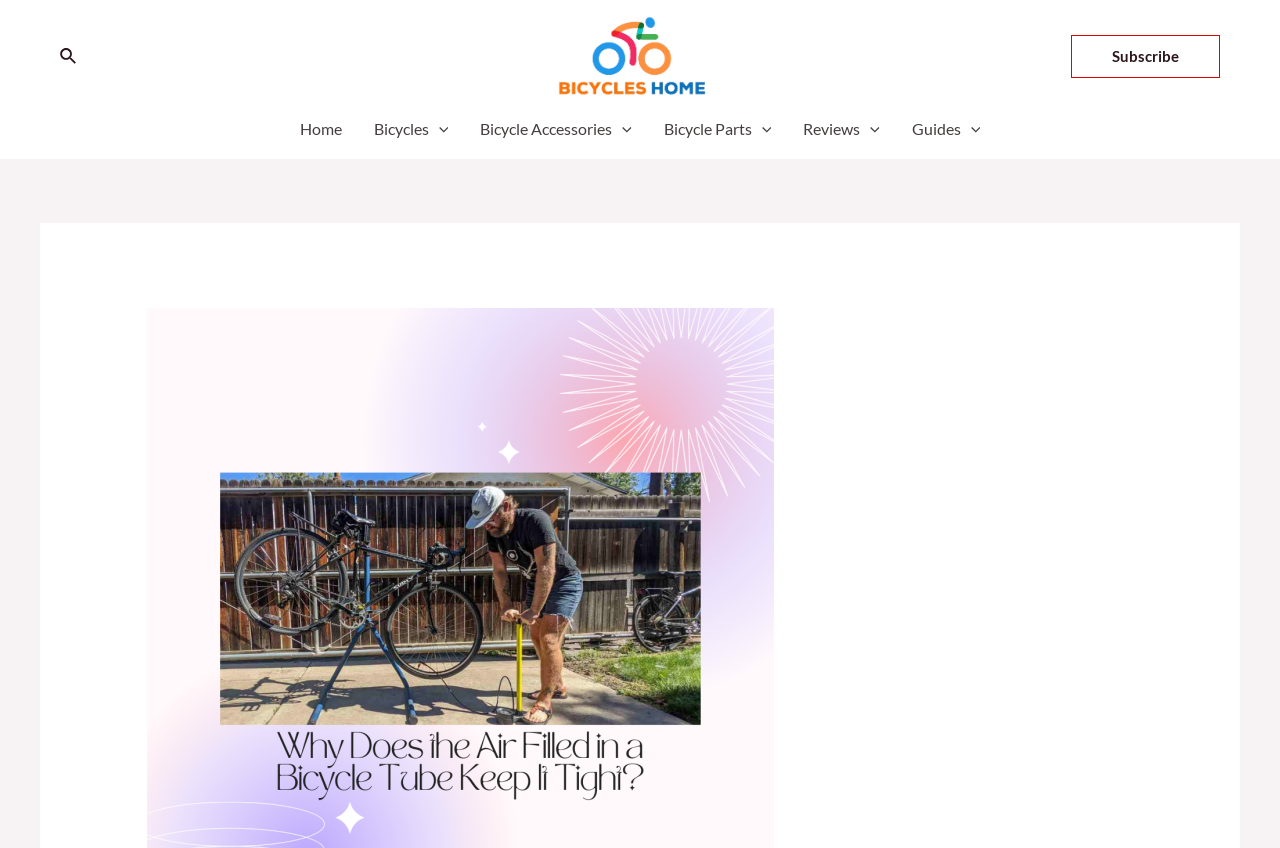Determine the bounding box coordinates of the section I need to click to execute the following instruction: "go to UK Parliament". Provide the coordinates as four float numbers between 0 and 1, i.e., [left, top, right, bottom].

None